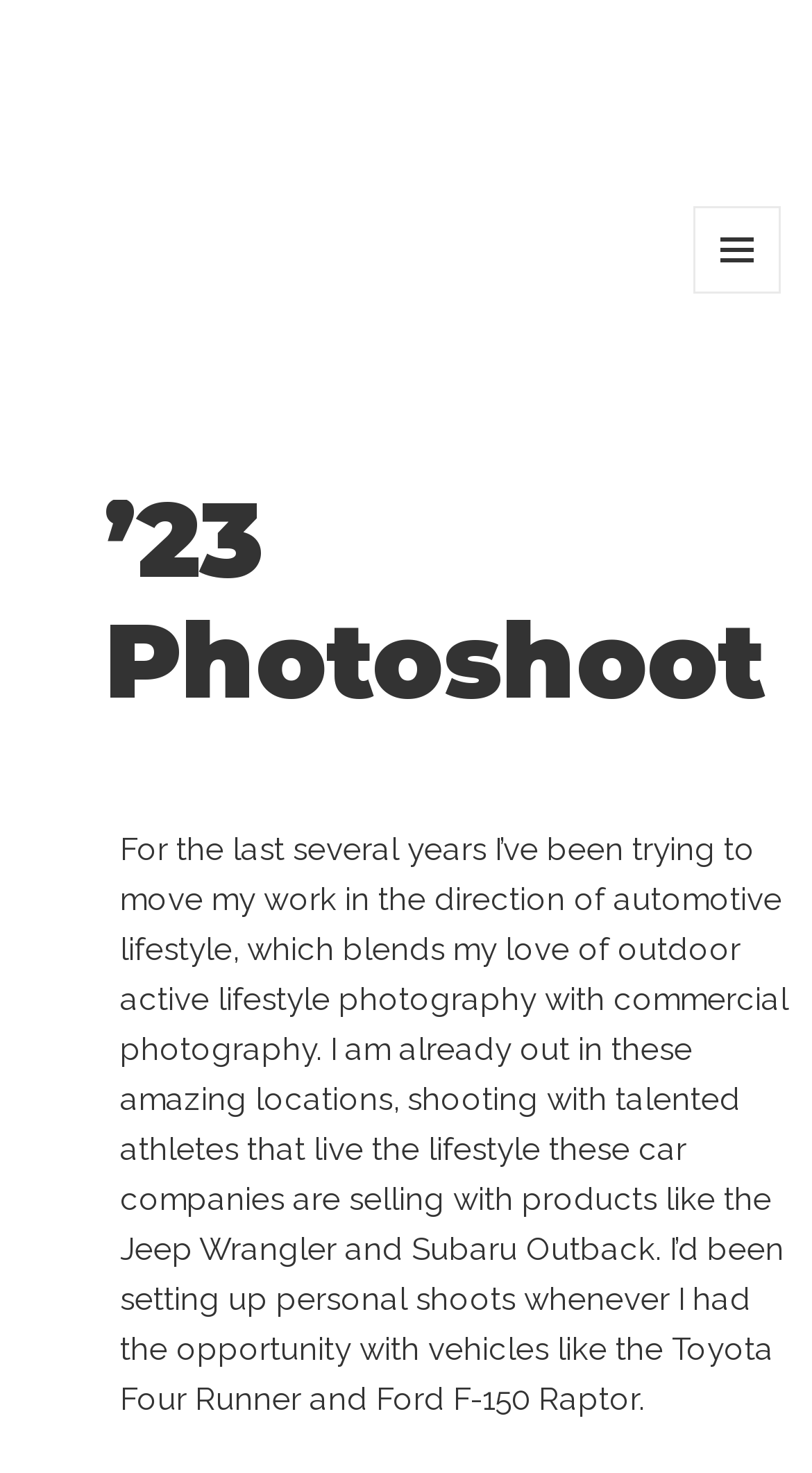Using the element description parent_node: MENU AND WIDGETS, predict the bounding box coordinates for the UI element. Provide the coordinates in (top-left x, top-left y, bottom-right x, bottom-right y) format with values ranging from 0 to 1.

[0.038, 0.155, 0.615, 0.181]